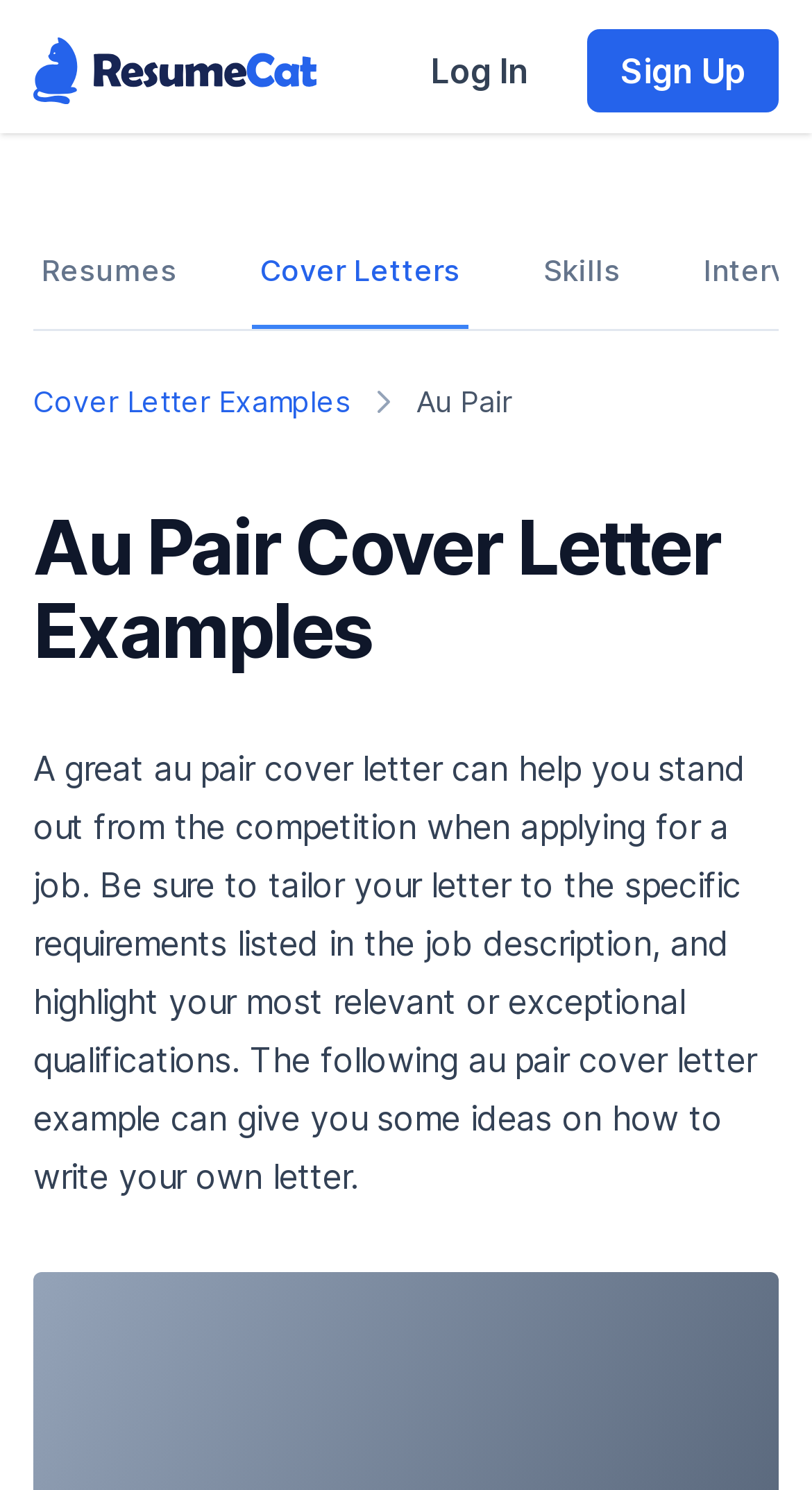What type of job is the cover letter for?
Please give a detailed and thorough answer to the question, covering all relevant points.

Based on the webpage content, specifically the breadcrumbs navigation and the static text 'Au Pair', it can be inferred that the cover letter examples and templates provided on this webpage are tailored for Au Pair jobs.